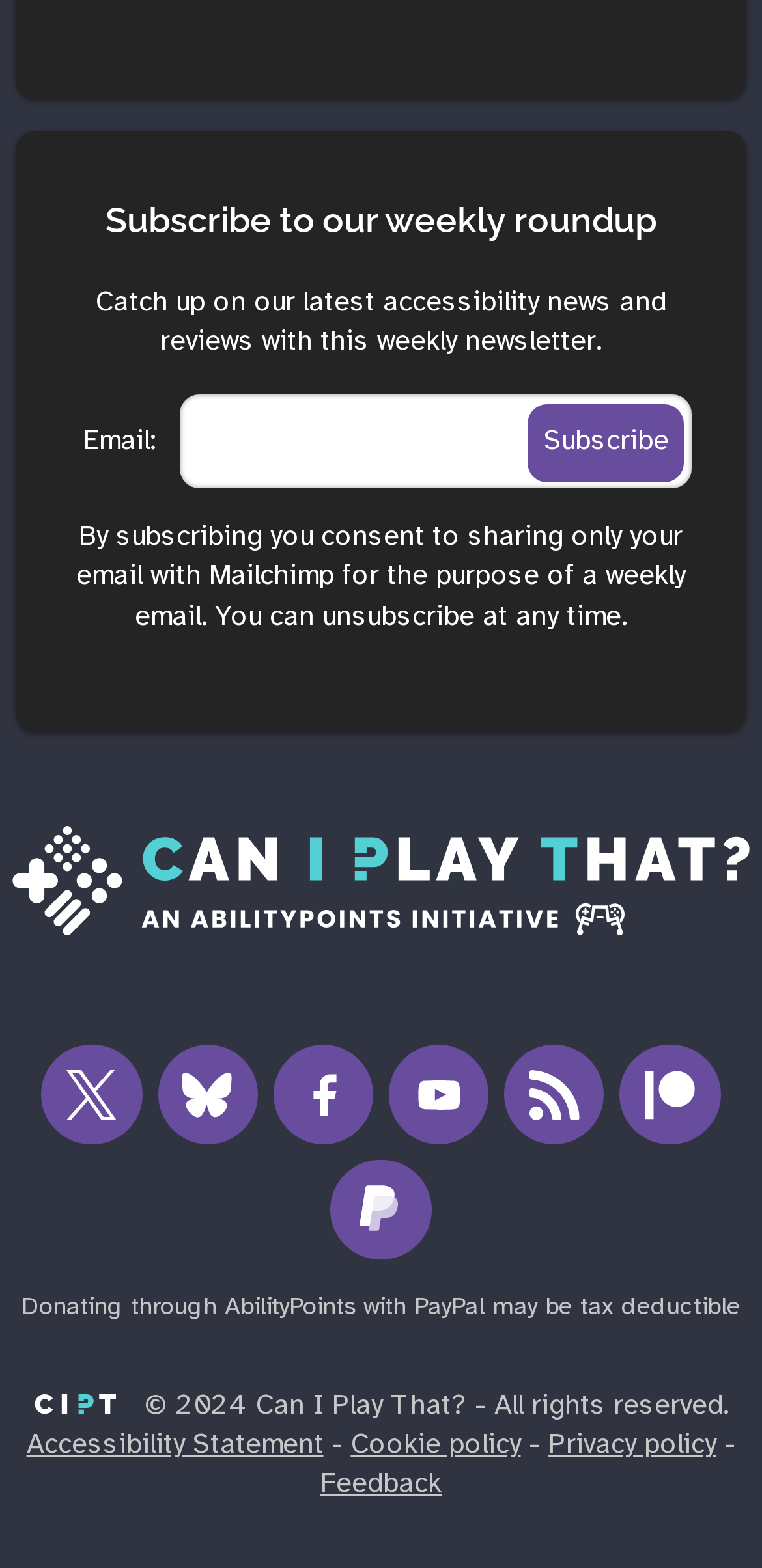How many policies are linked on the webpage?
From the screenshot, supply a one-word or short-phrase answer.

3